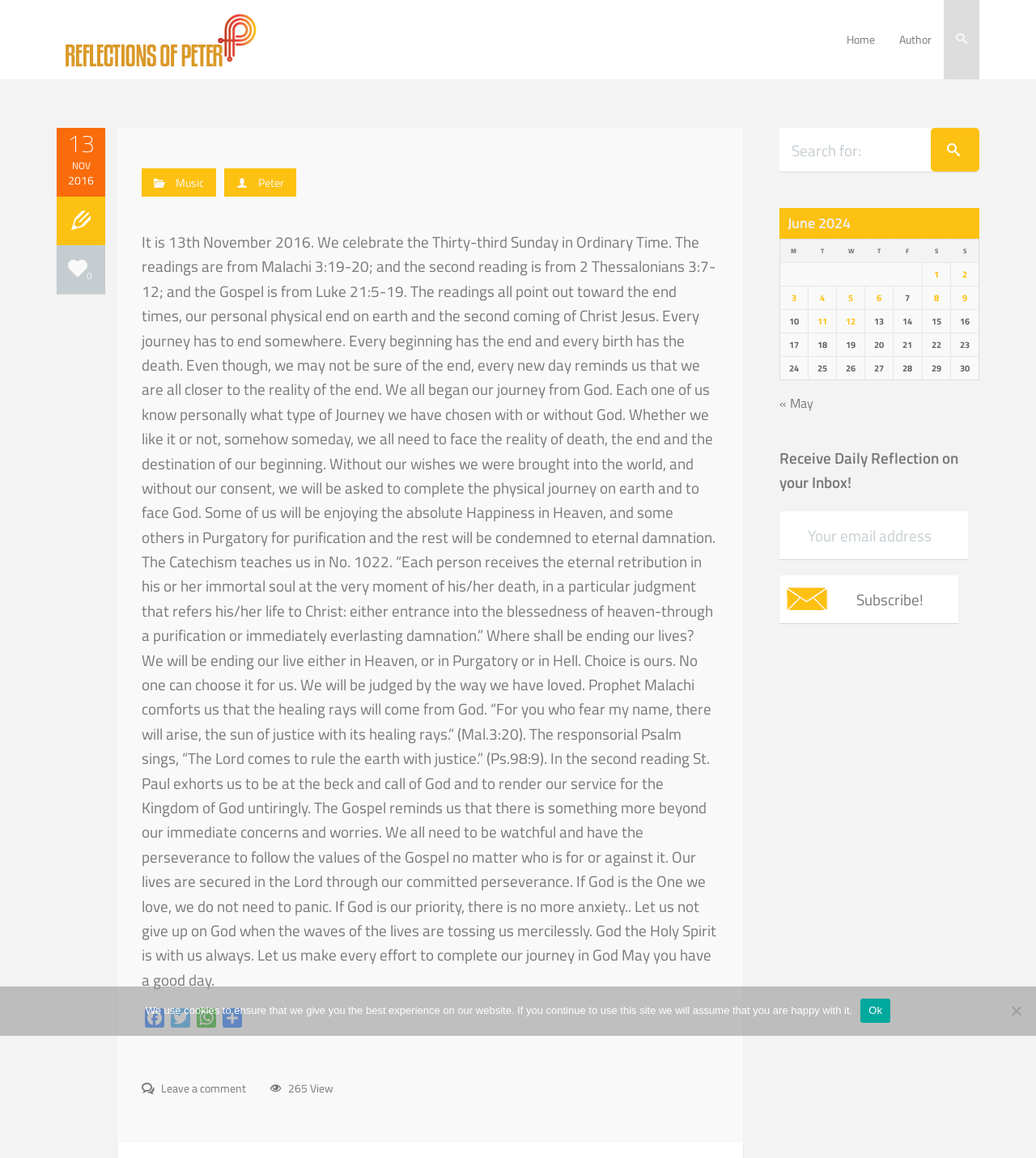Provide a thorough description of this webpage.

The webpage is titled "Reflections of Peter" and has a prominent link and image with the same name at the top left corner. Below this, there are three links: "Home", "Author", and an icon. The icon link has a dropdown menu with links to "13 NOV 2016", "Music", and "Peter".

The main content of the page is a long text passage that discusses the Thirty-third Sunday in Ordinary Time, referencing readings from Malachi, 2 Thessalonians, and Luke. The passage reflects on the end times, personal mortality, and the importance of living a life guided by God.

To the right of the main content, there are social media links to Facebook, Twitter, WhatsApp, and Share. Below these links, there is a comment section with a "Leave a comment" link and a "265 View" counter.

At the top right corner of the page, there is a search bar with a magnifying glass icon. Below this, there is a table with a calendar for June 2024, listing posts published on each day of the month. Each post has a link to its corresponding page.

Overall, the webpage has a simple and clean design, with a focus on the main text passage and easy access to social media and search functionality.